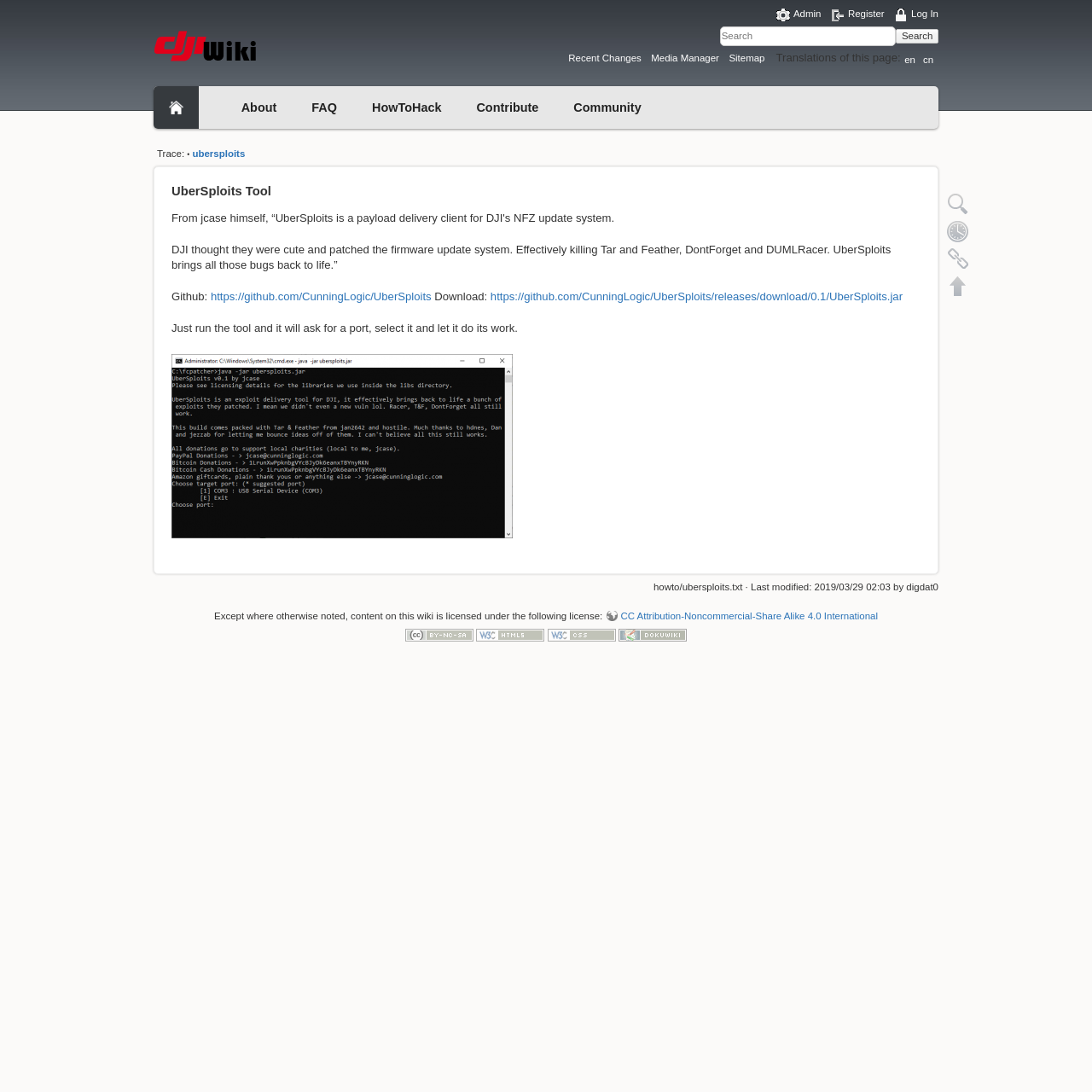Based on the image, provide a detailed and complete answer to the question: 
What is the purpose of the UberSploits tool?

According to the text, 'DJI thought they were cute and patched the firmware update system. Effectively killing Tar and Feather, DontForget and DUMLRacer. UberSploits brings all those bugs back to life.' This implies that the tool is used to revive bugs that were previously patched.